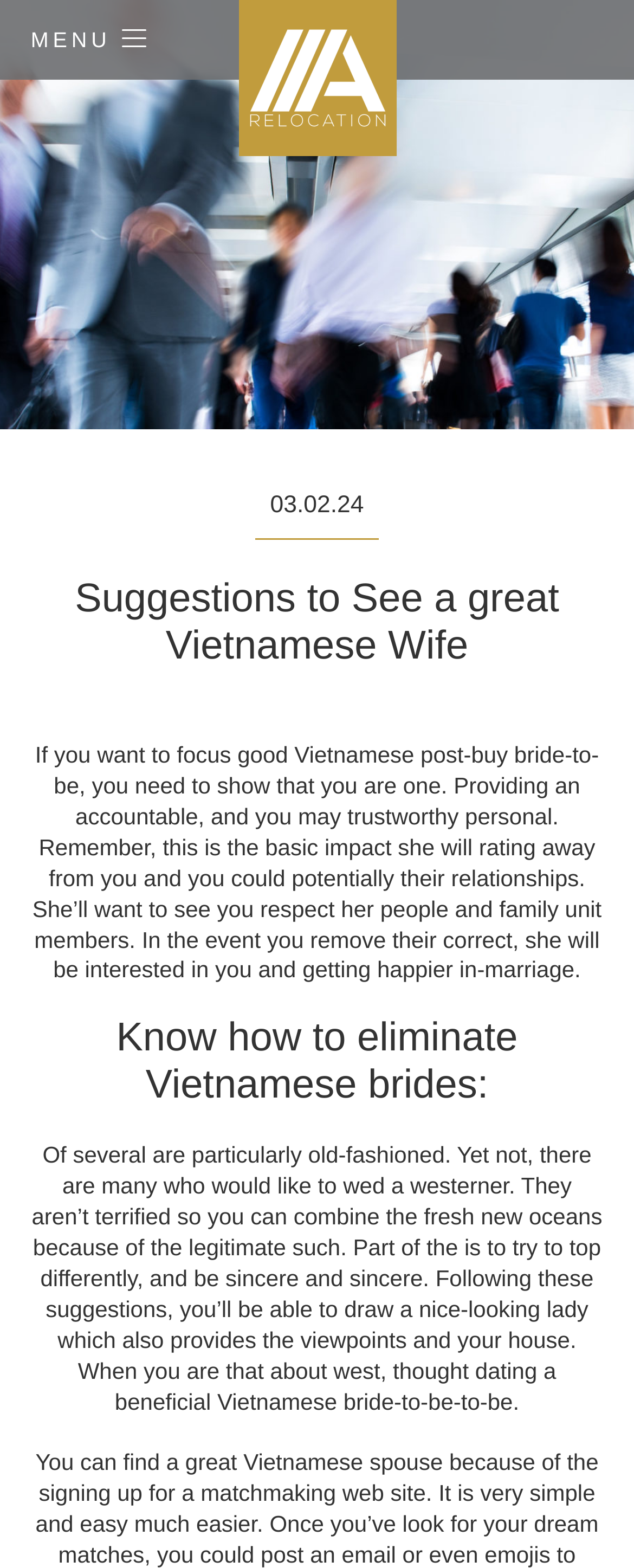Provide a one-word or short-phrase response to the question:
What is the attitude of some Vietnamese brides towards marrying a westerner?

Not terrified to combine the new oceans